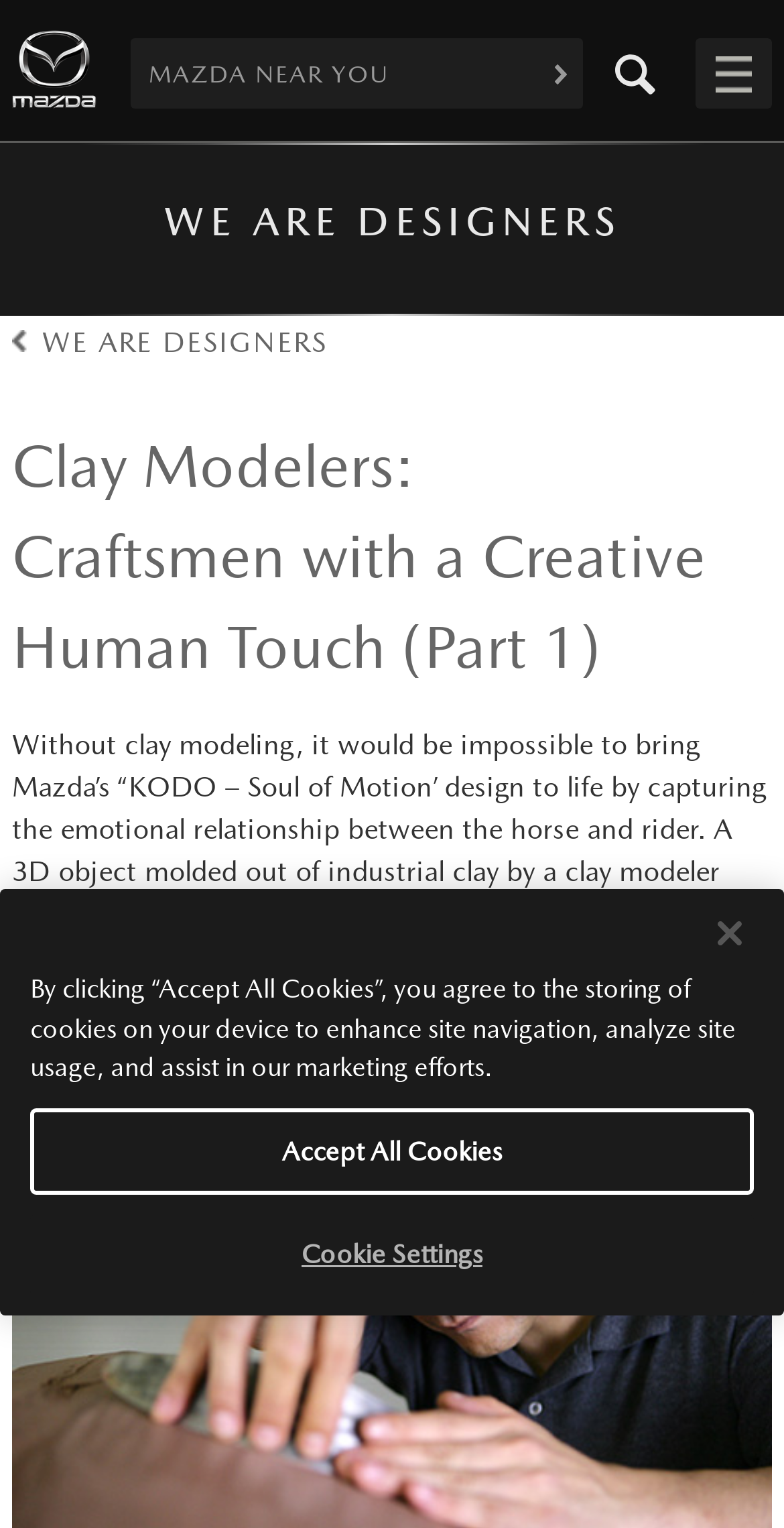Specify the bounding box coordinates of the element's area that should be clicked to execute the given instruction: "Read about clay modelers". The coordinates should be four float numbers between 0 and 1, i.e., [left, top, right, bottom].

[0.015, 0.275, 0.985, 0.453]